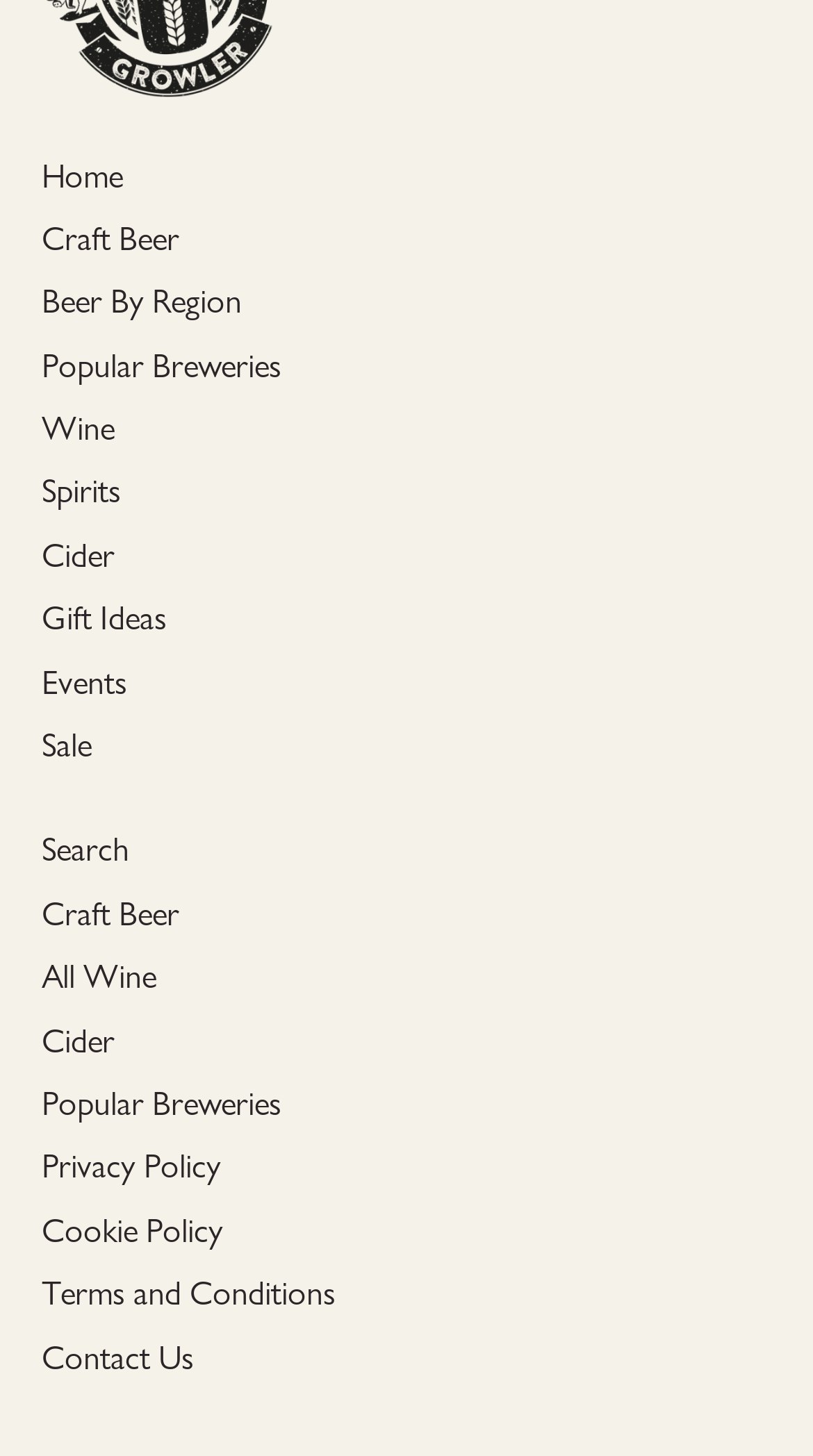Point out the bounding box coordinates of the section to click in order to follow this instruction: "start analysis of data".

None